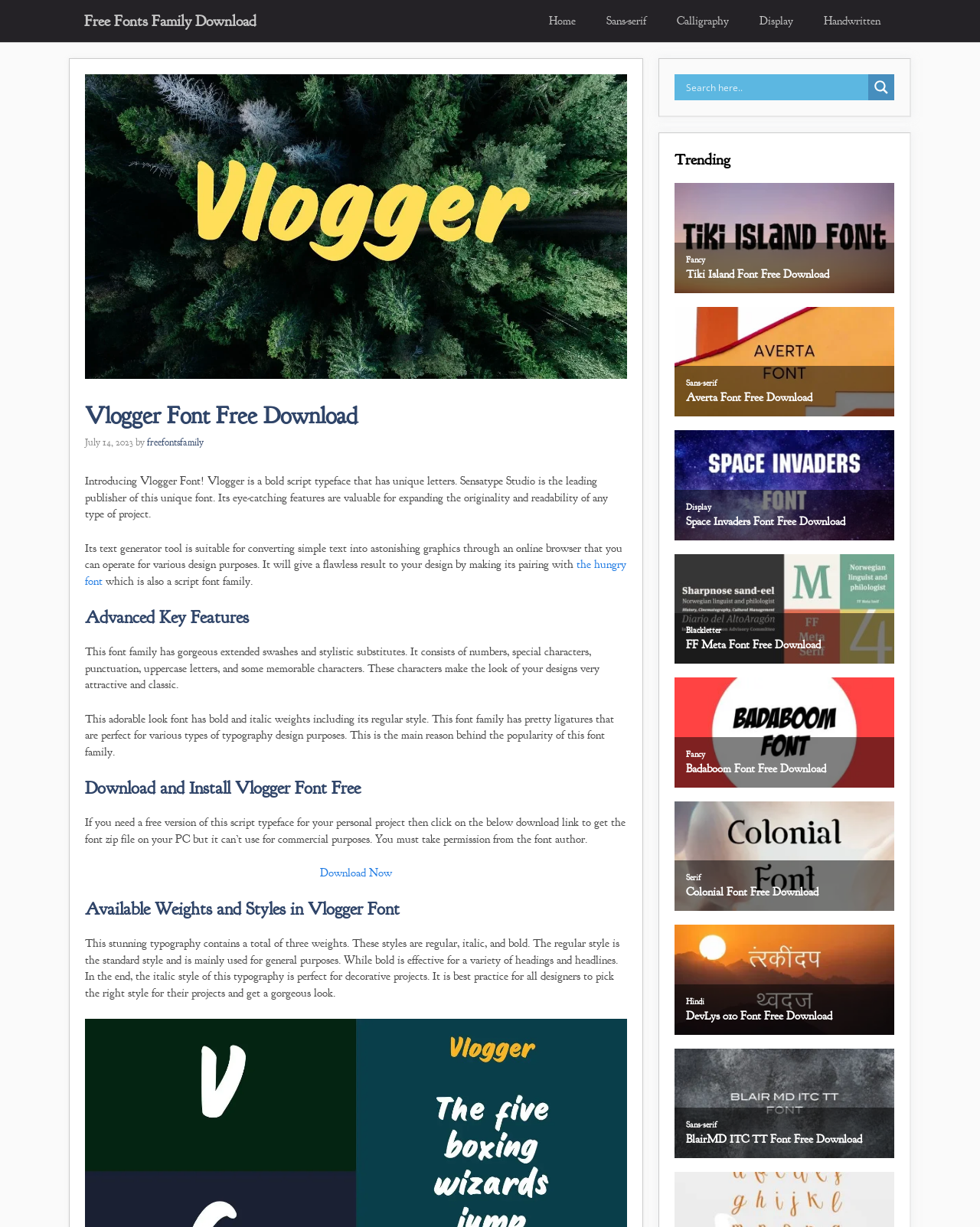Kindly determine the bounding box coordinates for the area that needs to be clicked to execute this instruction: "Explore the 'Calligraphy' font category".

[0.675, 0.0, 0.759, 0.034]